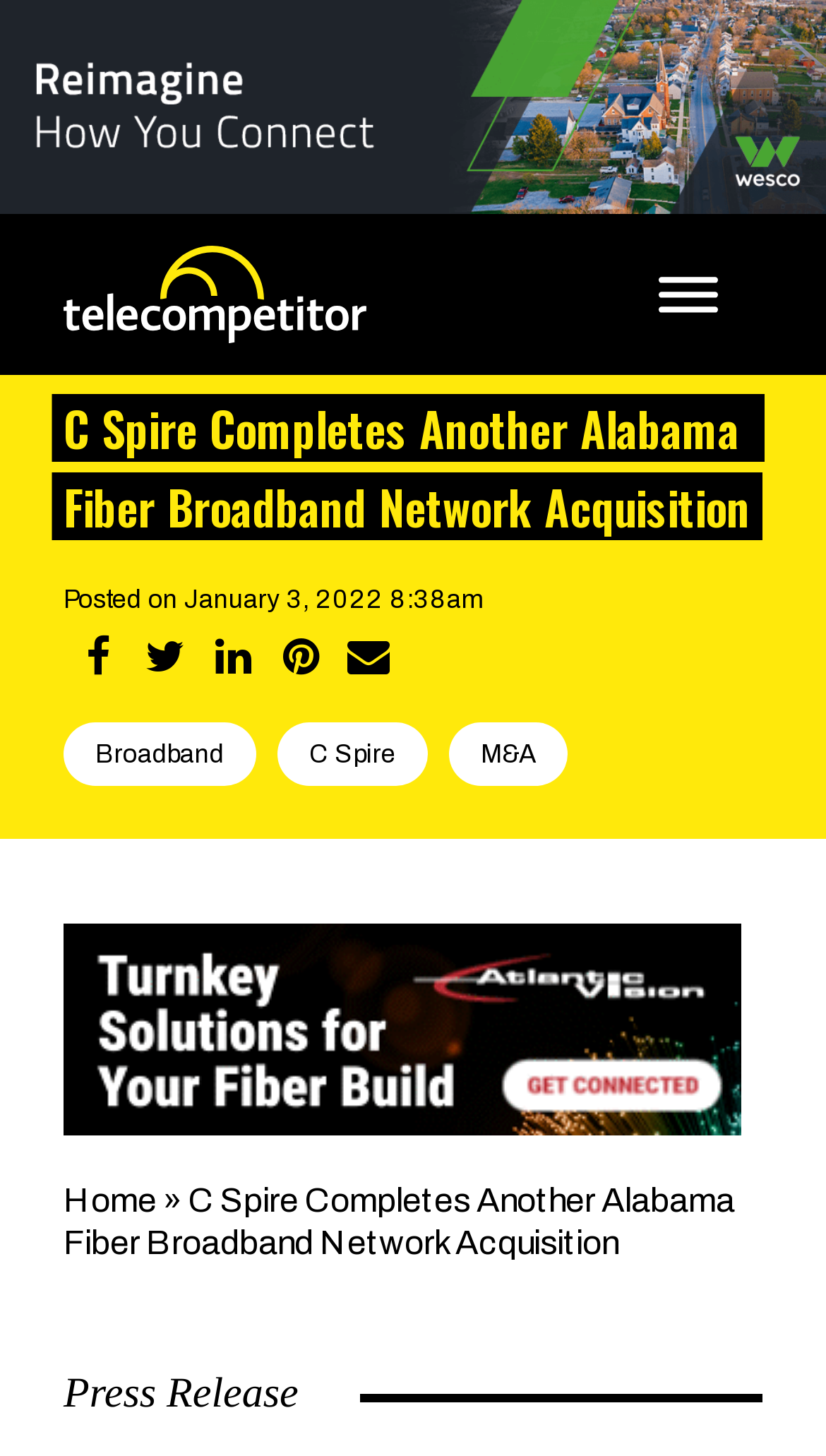What is the date of the article?
Please give a detailed and elaborate explanation in response to the question.

I found the date of the article by looking at the time element which is a child of the StaticText element 'Posted on'. The time element has a child StaticText element with the text 'January 3, 2022 8:38am'.